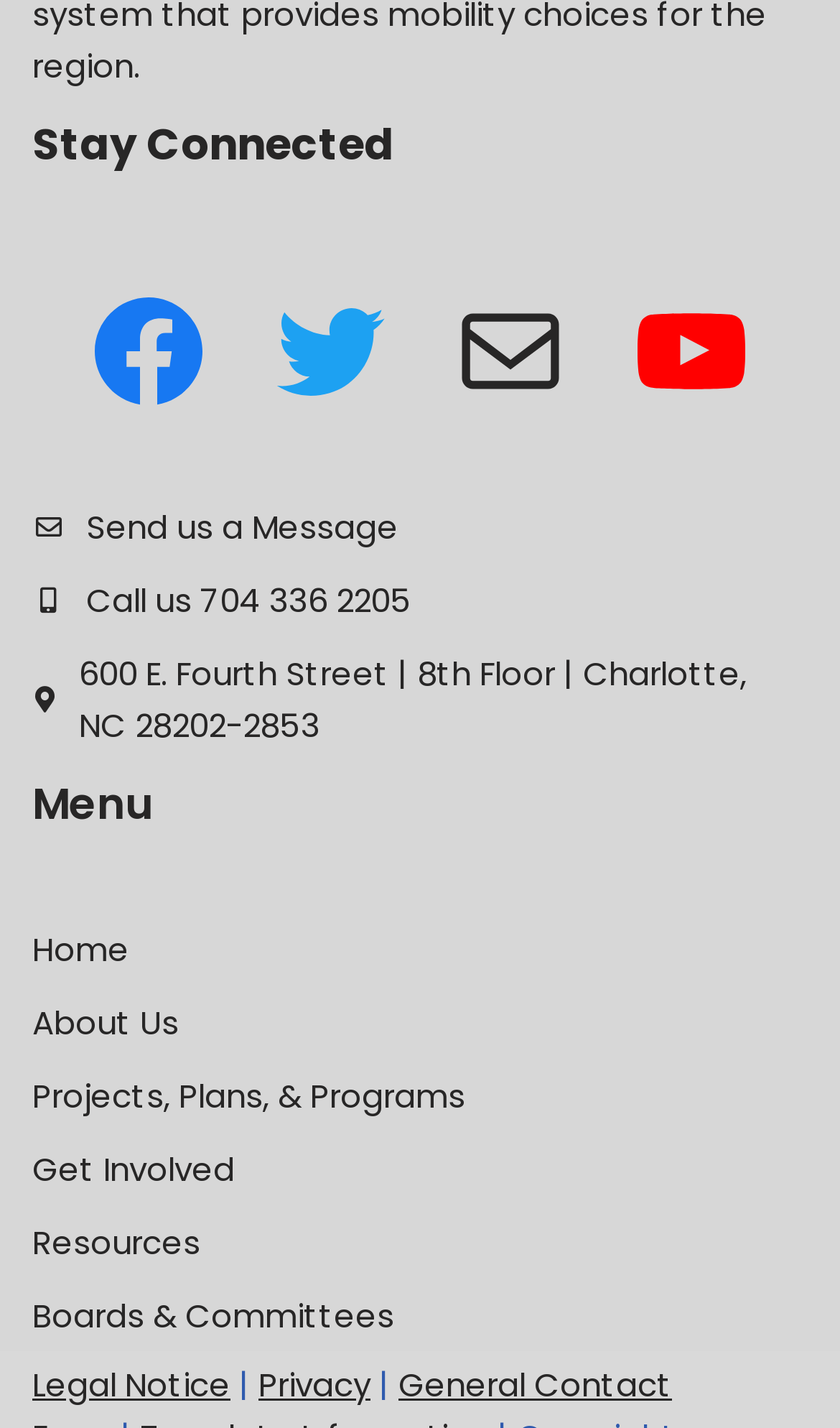How many social media links are available? Based on the screenshot, please respond with a single word or phrase.

5